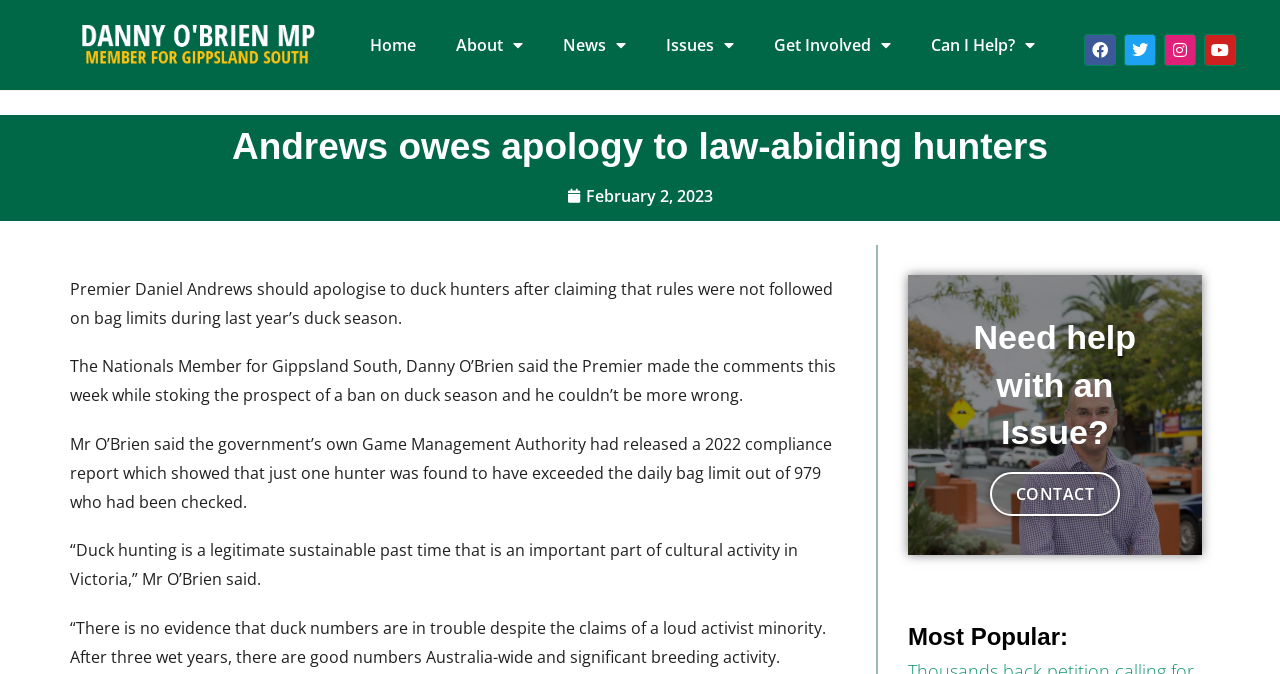Find the bounding box coordinates corresponding to the UI element with the description: "Youtube". The coordinates should be formatted as [left, top, right, bottom], with values as floats between 0 and 1.

[0.941, 0.05, 0.966, 0.097]